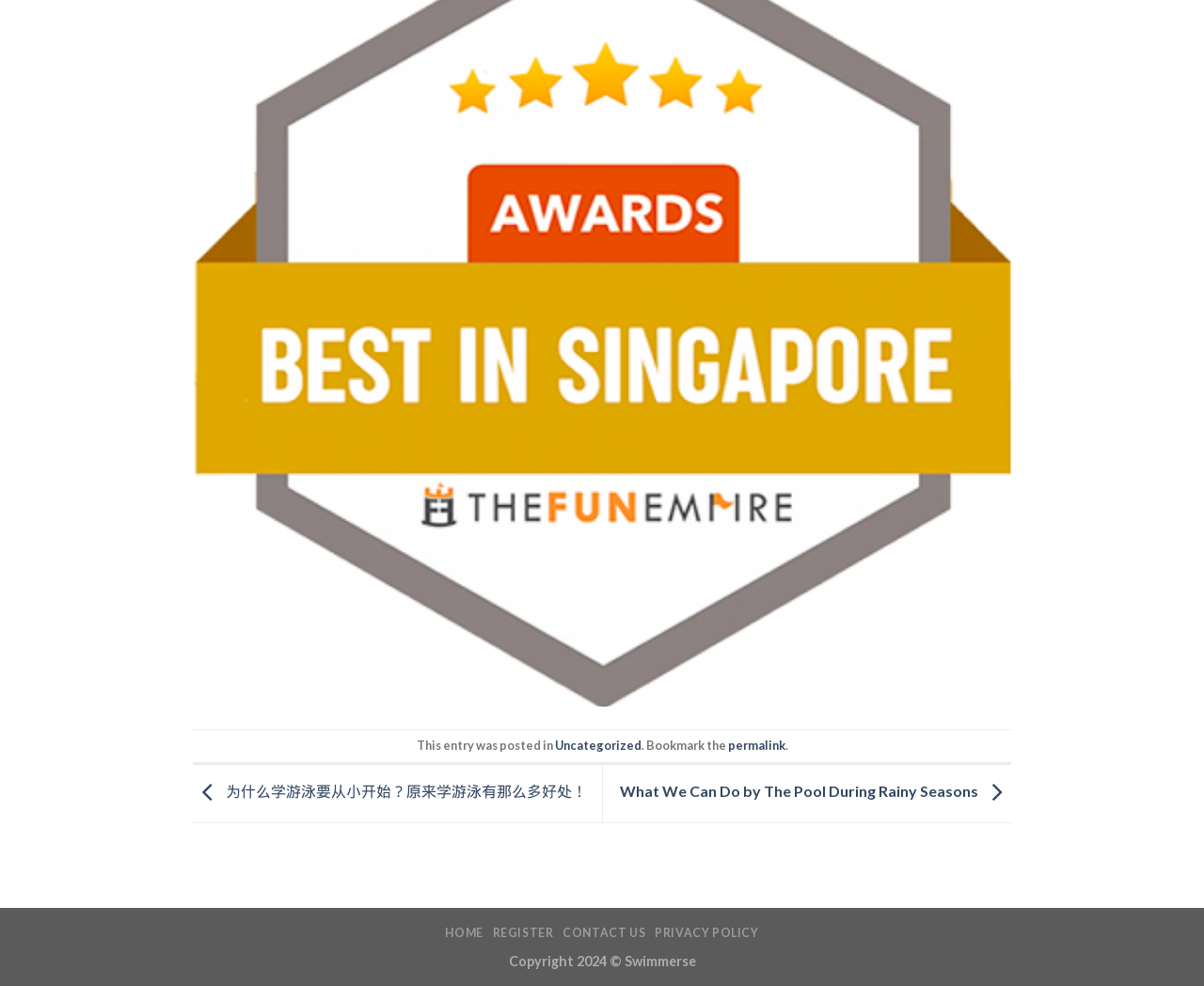Pinpoint the bounding box coordinates of the element you need to click to execute the following instruction: "contact us". The bounding box should be represented by four float numbers between 0 and 1, in the format [left, top, right, bottom].

[0.467, 0.939, 0.536, 0.953]